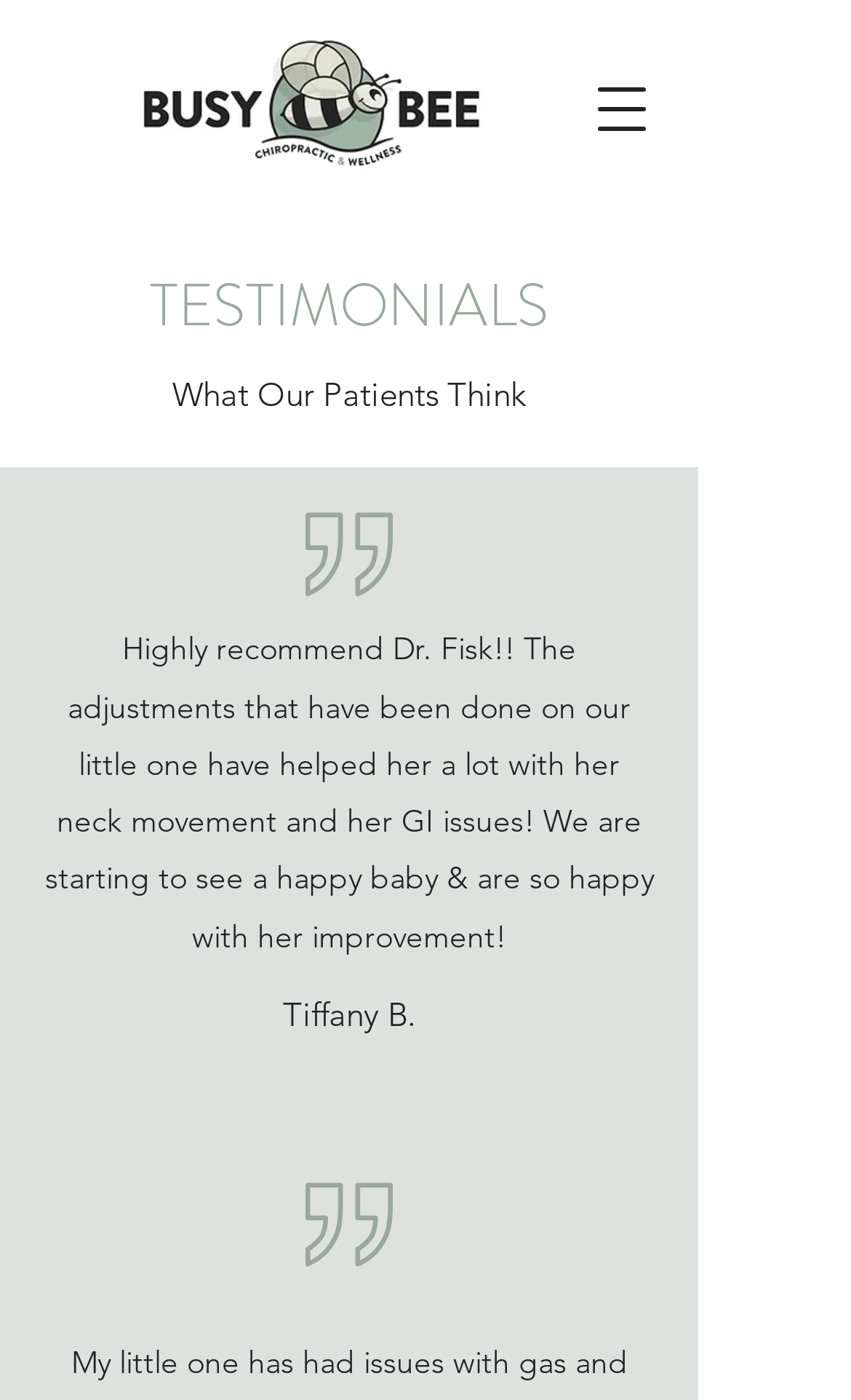Describe all the key features and sections of the webpage thoroughly.

The webpage is about patient testimonials for Busy Bee Chiropractic & Wellness. At the top right corner, there is a button to open a navigation menu. Below the button, there is a large image that takes up most of the width of the page, with a heading "TESTIMONIALS" positioned above it. 

To the right of the image, there is a subheading "What Our Patients Think". Below this subheading, there is a testimonial from a patient named Tiffany B., which is a lengthy text describing her positive experience with Dr. Fisk and the improvement in her baby's health. The testimonial is positioned near the center of the page.